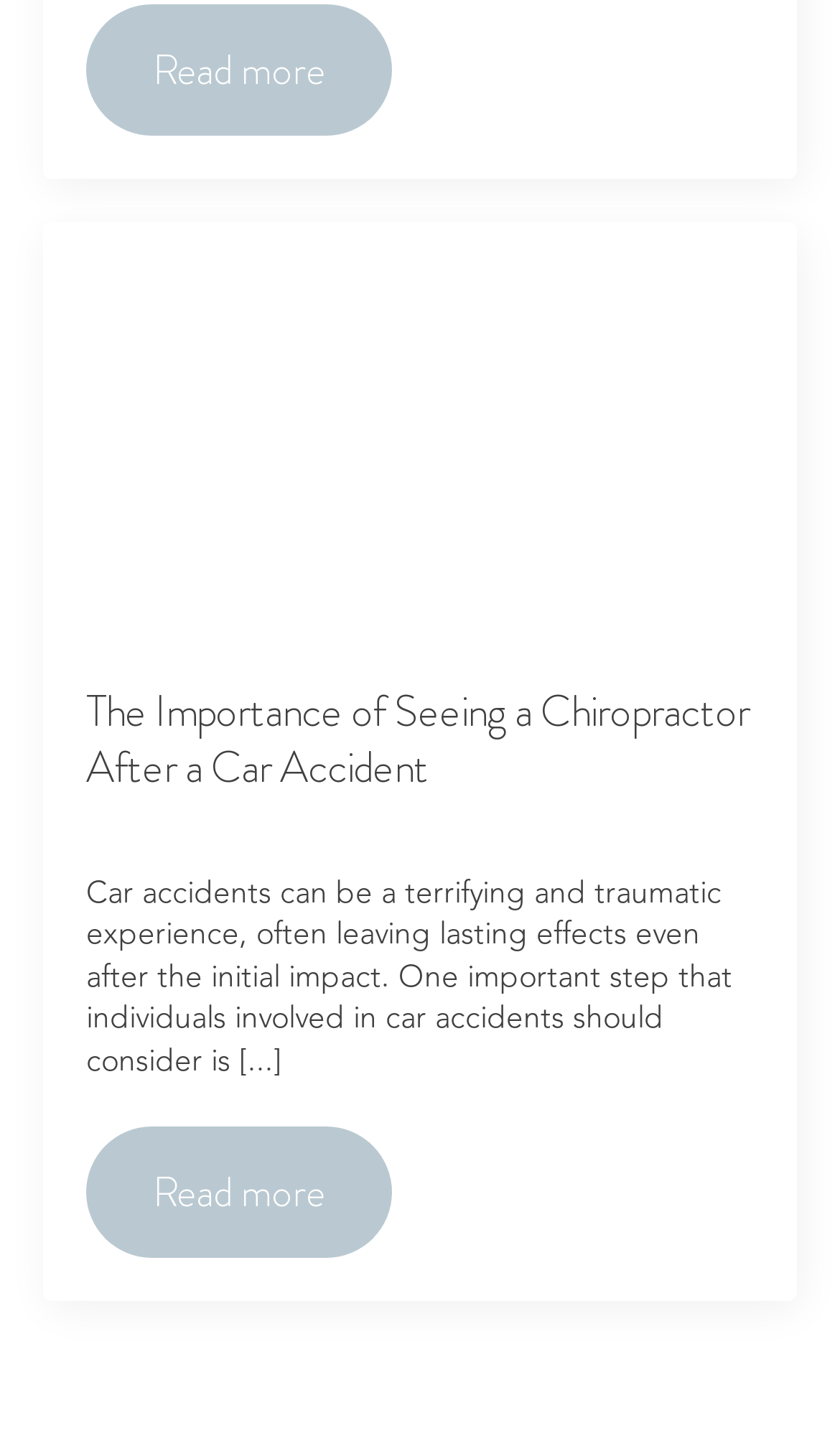What is the topic of the article?
Look at the image and respond with a single word or a short phrase.

Car accident and chiropractor